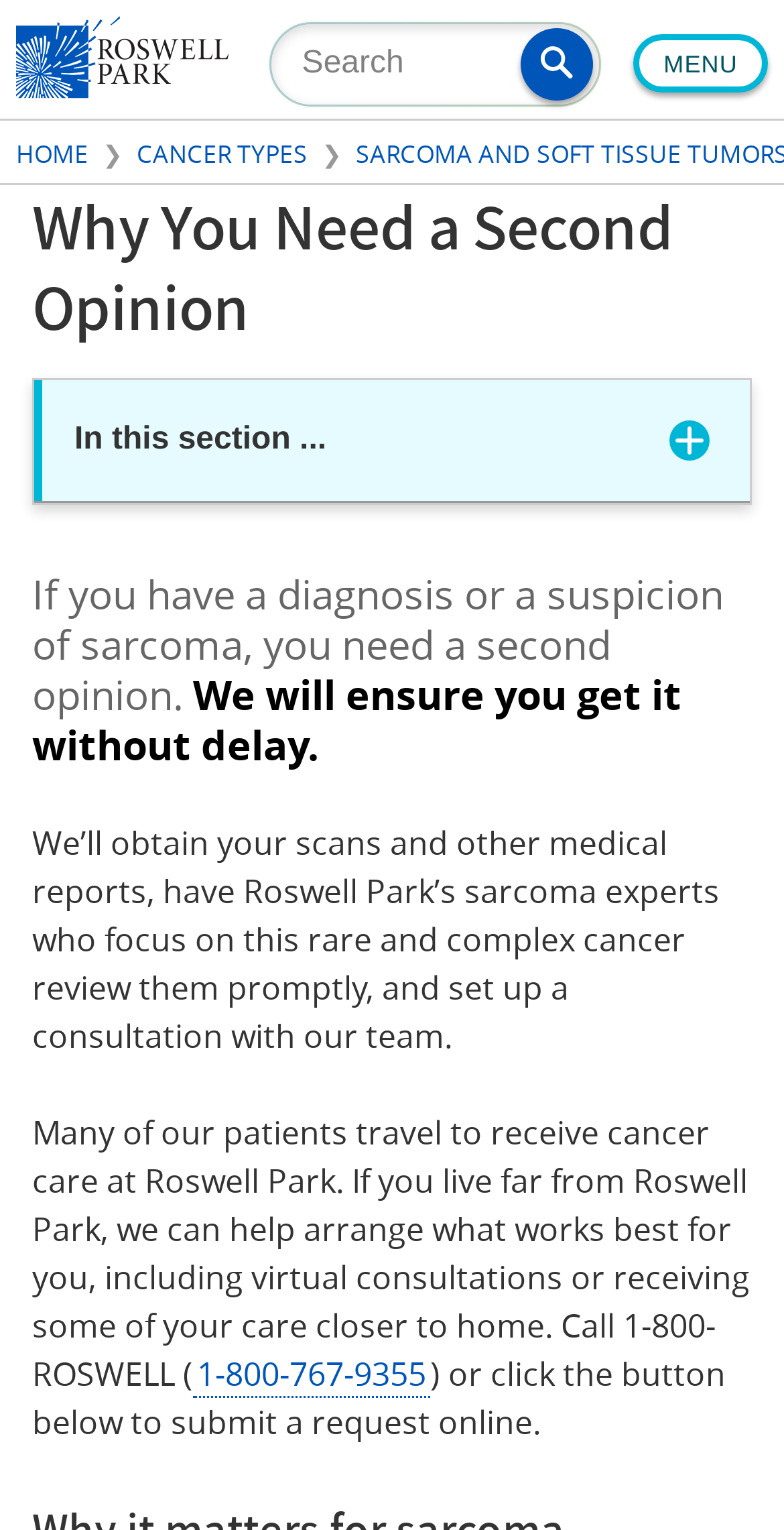Describe all significant elements and features of the webpage.

The webpage is about the importance of getting a second opinion for sarcoma diagnosis or suspicion at Roswell Park Comprehensive Cancer Center. At the top left corner, there is a link to skip to the main content. Below it, there is a banner with branding and search functionality, which includes a link to return to the homepage, a search textbox, and a search button with a magnifying glass icon. On the top right corner, there is a menu button.

The main content starts with a header section that contains the title "Why You Need a Second Opinion". Below the title, there is a button to expand or collapse a section menu. The section menu is not expanded by default.

The main content area has four paragraphs of text. The first paragraph explains the importance of getting a second opinion for sarcoma diagnosis or suspicion. The second paragraph describes how Roswell Park's experts will review medical reports promptly and set up a consultation. The third paragraph mentions that many patients travel to receive cancer care at Roswell Park and that arrangements can be made for virtual consultations or receiving care closer to home. The fourth paragraph provides a phone number and a link to submit a request online.

There are no images in the main content area, but there are icons in the banner section, including a magnifying glass icon for the search button and an icon for the return to homepage link.